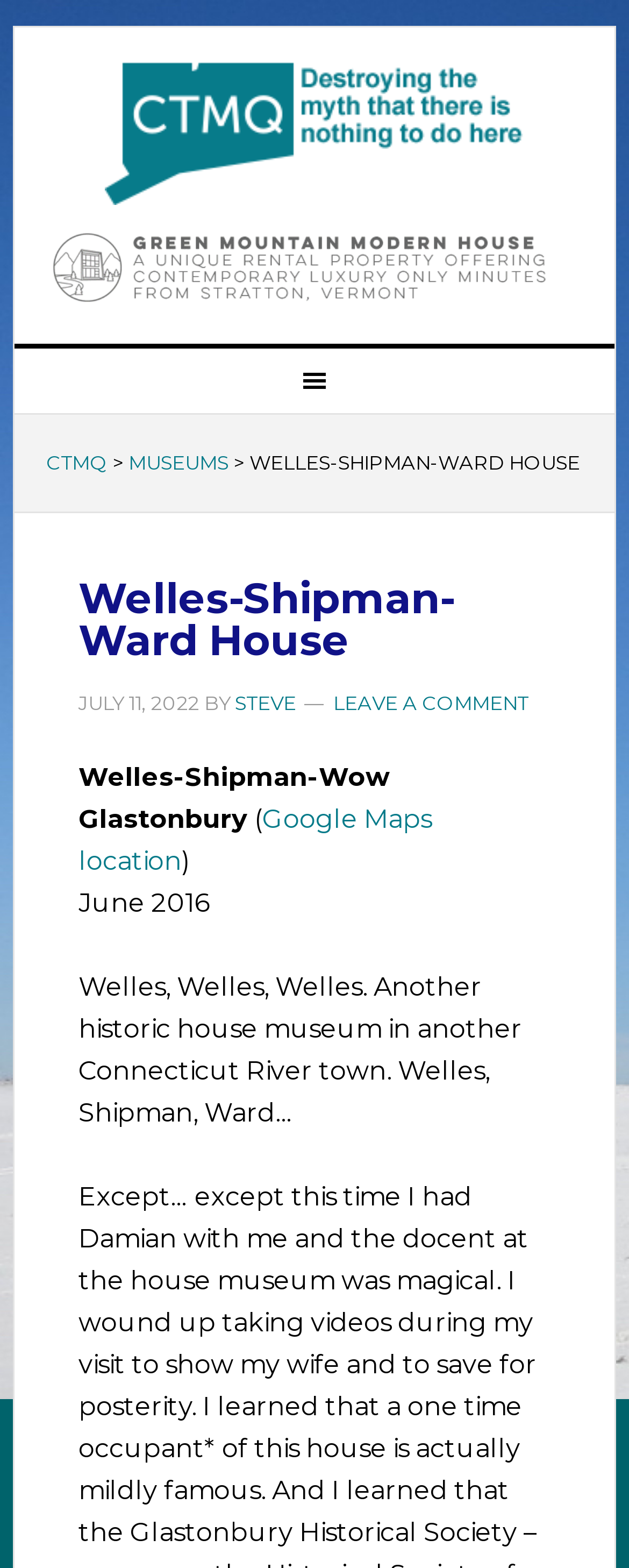Who wrote the latest article?
Please respond to the question with as much detail as possible.

The author of the latest article can be found in the section below the header, where it says 'BY STEVE'.